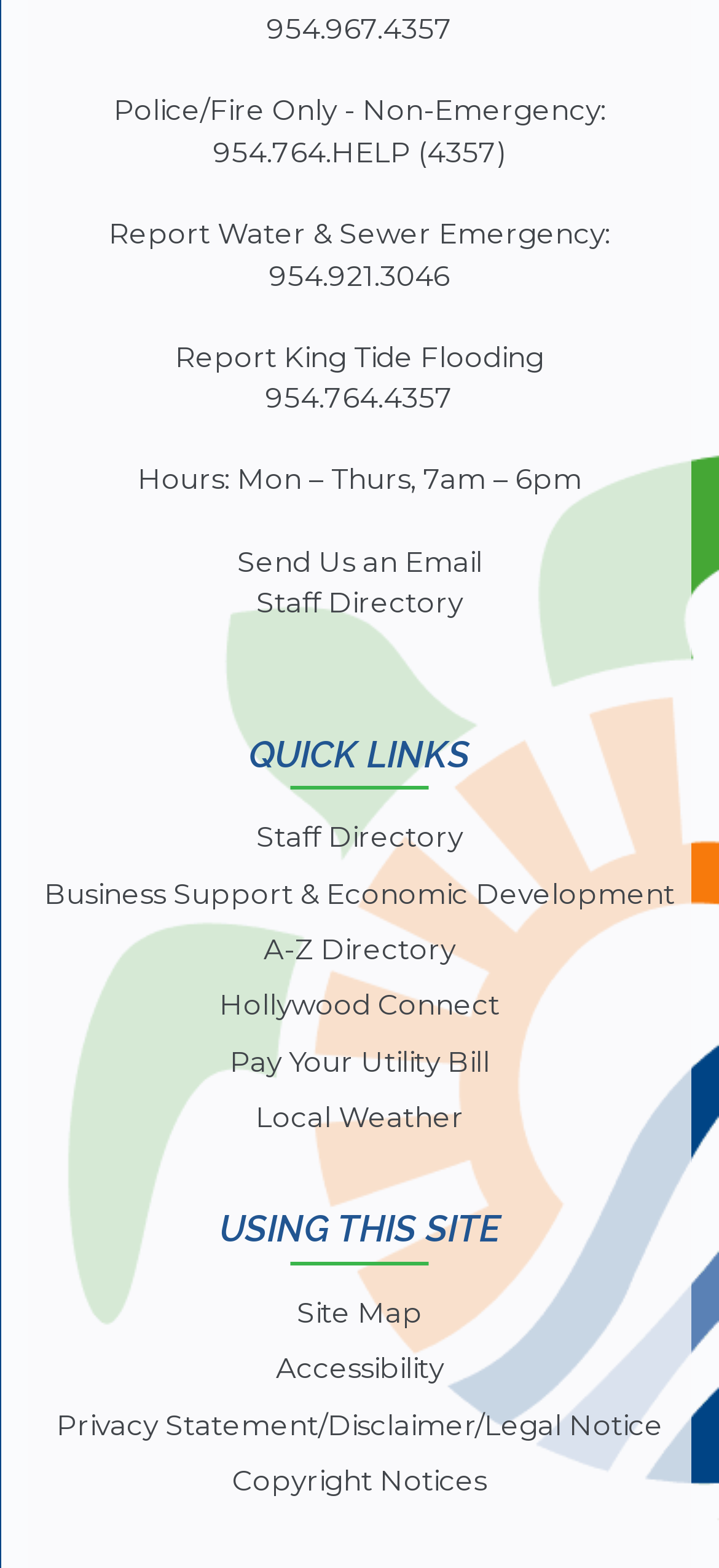What is the category of links under 'QUICK LINKS'?
Please ensure your answer is as detailed and informative as possible.

I found the category by looking at the links under the region 'QUICK LINKS', which include 'Staff Directory', 'Business Support & Economic Development', 'A-Z Directory', and others, all of which are related to various city services.